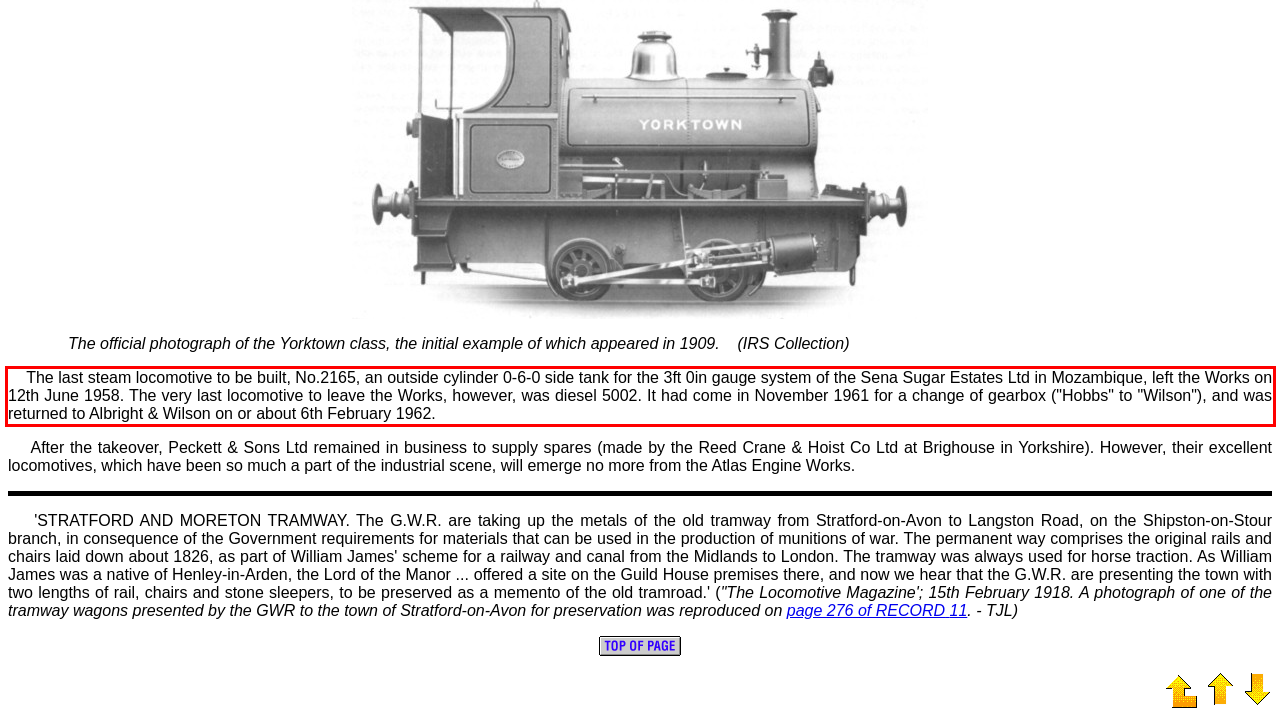Identify the red bounding box in the webpage screenshot and perform OCR to generate the text content enclosed.

The last steam locomotive to be built, No.2165, an outside cylinder 0‑6‑0 side tank for the 3ft 0in gauge system of the Sena Sugar Estates Ltd in Mozambique, left the Works on 12th June 1958. The very last locomotive to leave the Works, however, was diesel 5002. It had come in November 1961 for a change of gearbox ("Hobbs" to "Wilson"), and was returned to Albright & Wilson on or about 6th February 1962.